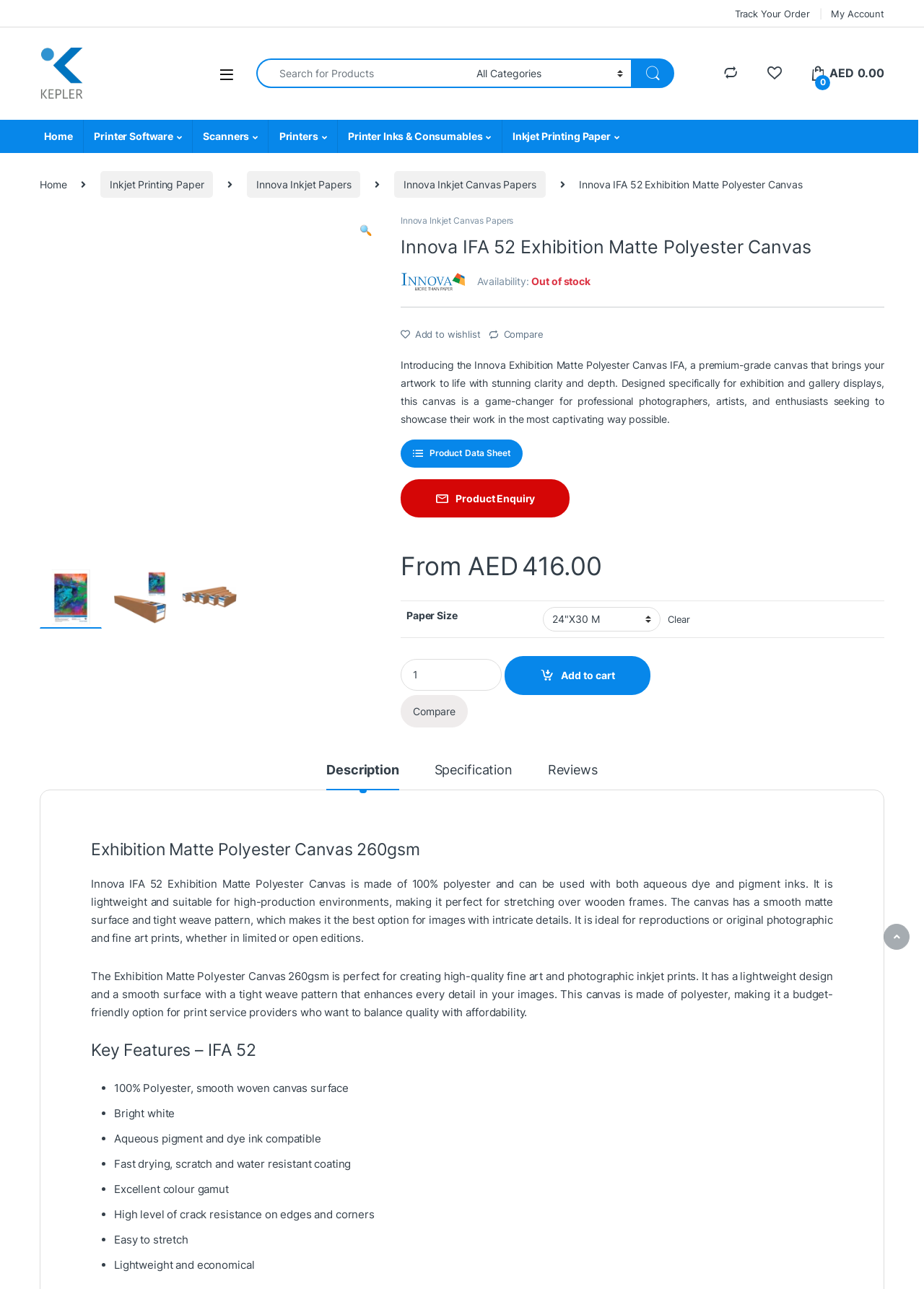Determine the bounding box coordinates of the clickable region to carry out the instruction: "Change paper size".

[0.588, 0.471, 0.715, 0.49]